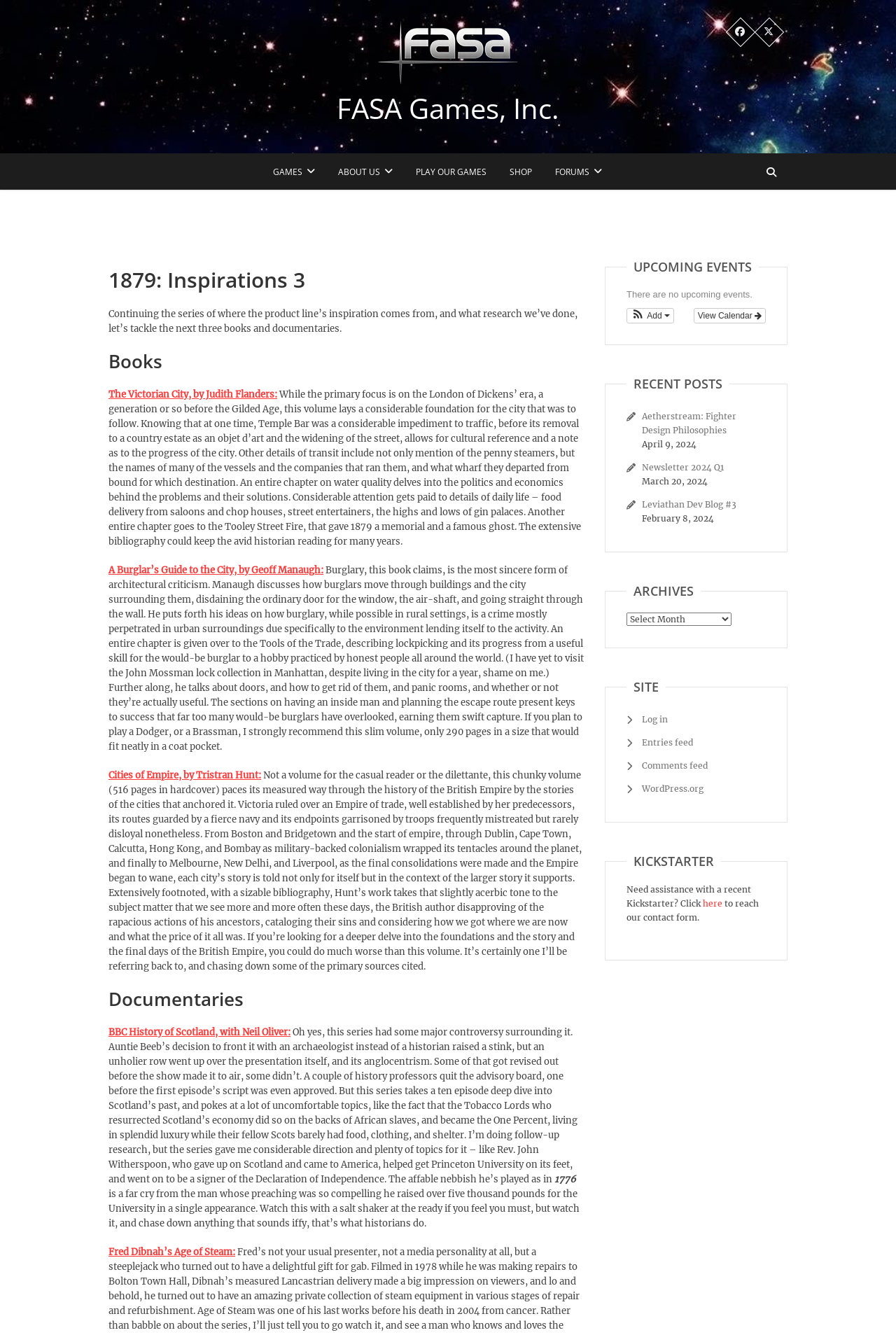Find the bounding box coordinates of the element to click in order to complete this instruction: "Click on the 'HOME' link". The bounding box coordinates must be four float numbers between 0 and 1, denoted as [left, top, right, bottom].

None